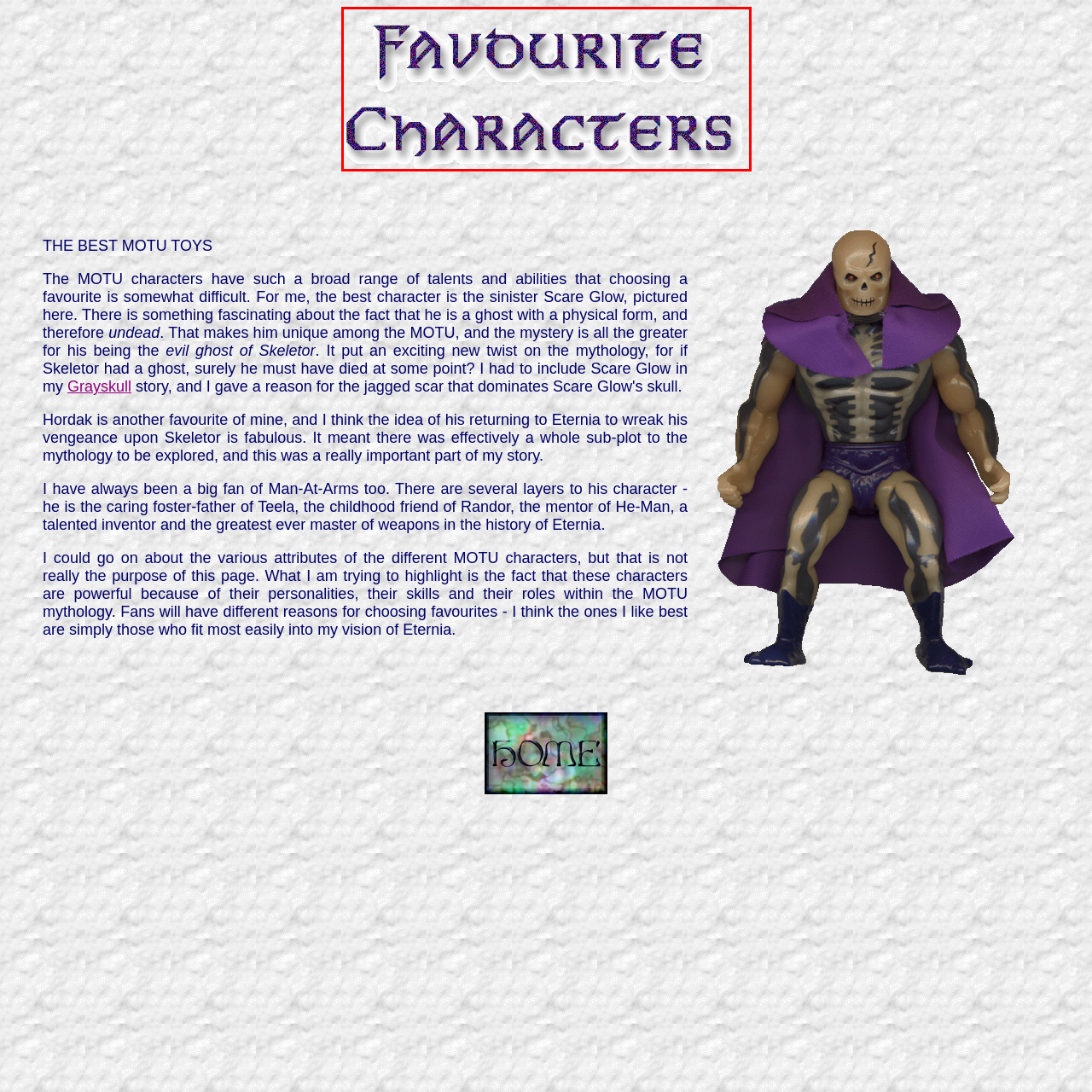Craft a detailed explanation of the image surrounded by the red outline.

The image features the title "Favourite Characters" presented in a bold and decorative font that captures the essence of fantasy and adventure. The text is artistically styled with vibrant colors and a textured background, set against a light, subtly patterned surface that enhances its visibility. This caption serves as an introduction to a discussion on beloved characters, likely from a fictional universe such as Masters of the Universe (MOTU), where diverse personalities and abilities make choosing favorites a delightful challenge. The design evokes a sense of nostalgia and excitement, inviting fans and readers to explore the rich tapestry of characters that resonate with their imaginations.